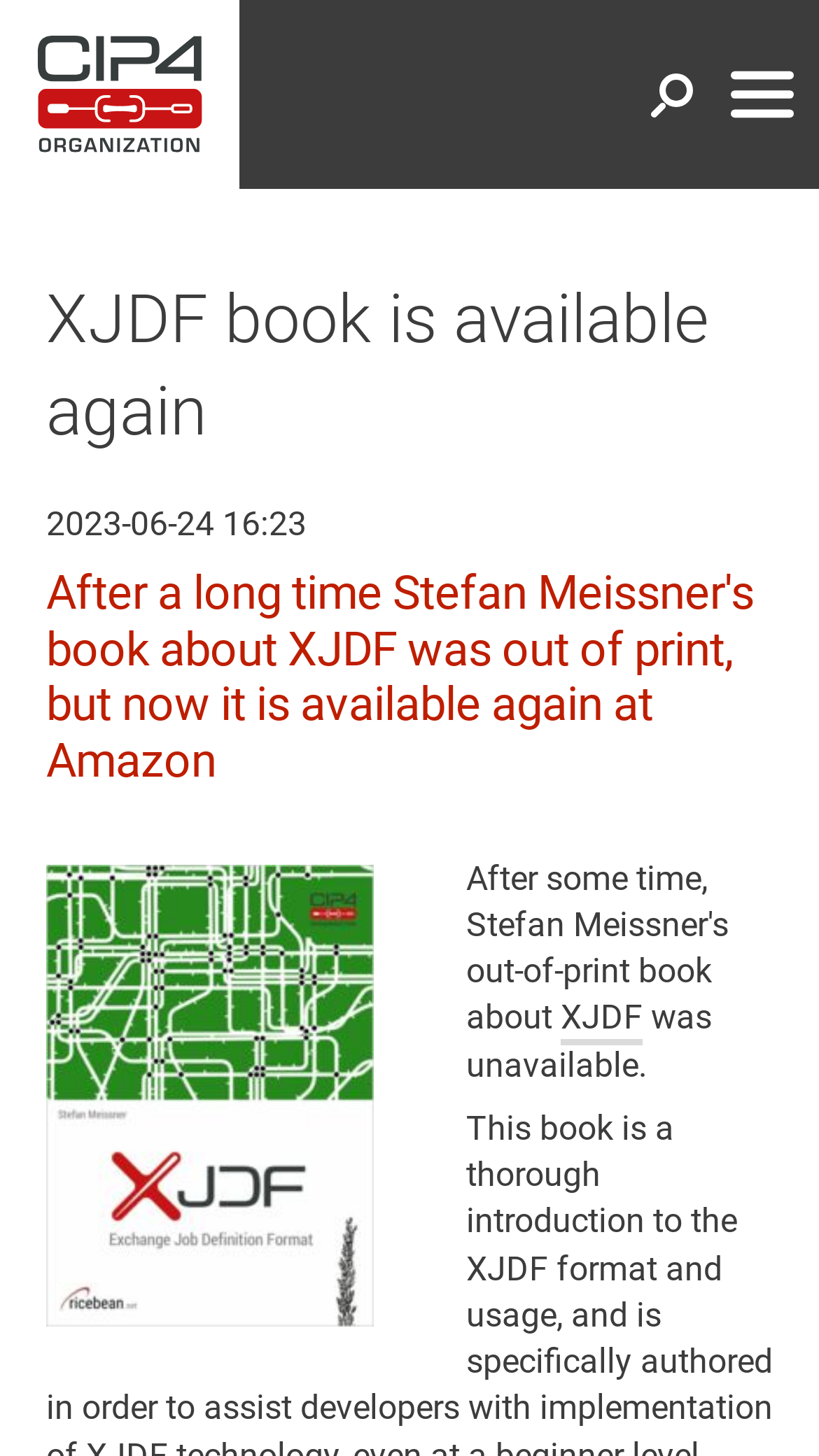Detail the various sections and features of the webpage.

The webpage is about the availability of a book titled "XJDF" by Stefan Meissner. At the top left corner, there is a link to "CIP4.org" accompanied by an image with the same name. Next to it, there is a button to show or hide the search input field. On the top right corner, there is another button to open or close the navigation menu.

Below the top section, there is a heading that reads "XJDF book is available again". Underneath it, there is a timestamp indicating the publication date and time, which is June 24, 2023, 16:23. 

The main content of the webpage is a paragraph that explains the book's availability. It states that the book was out of print for a long time but is now available again on Amazon. This paragraph is divided into three sections: the first section mentions the book's unavailability, the second section provides a brief introduction to the book, and the third section contains a link to "XJDF". 

There is also a figure or image on the page, but its content is not specified. Additionally, there are two links to "XJDF" on the page, one in the middle of the paragraph and another at the bottom.